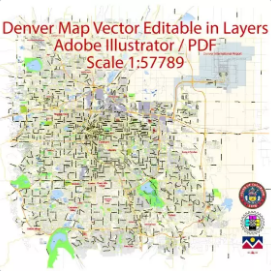Can you look at the image and give a comprehensive answer to the question:
What is the purpose of layered editing in the map?

According to the caption, the use of layered editing in software allows for precise customization and manipulation of the map, making it an invaluable resource for professionals in urban planning, graphic design, and navigation.